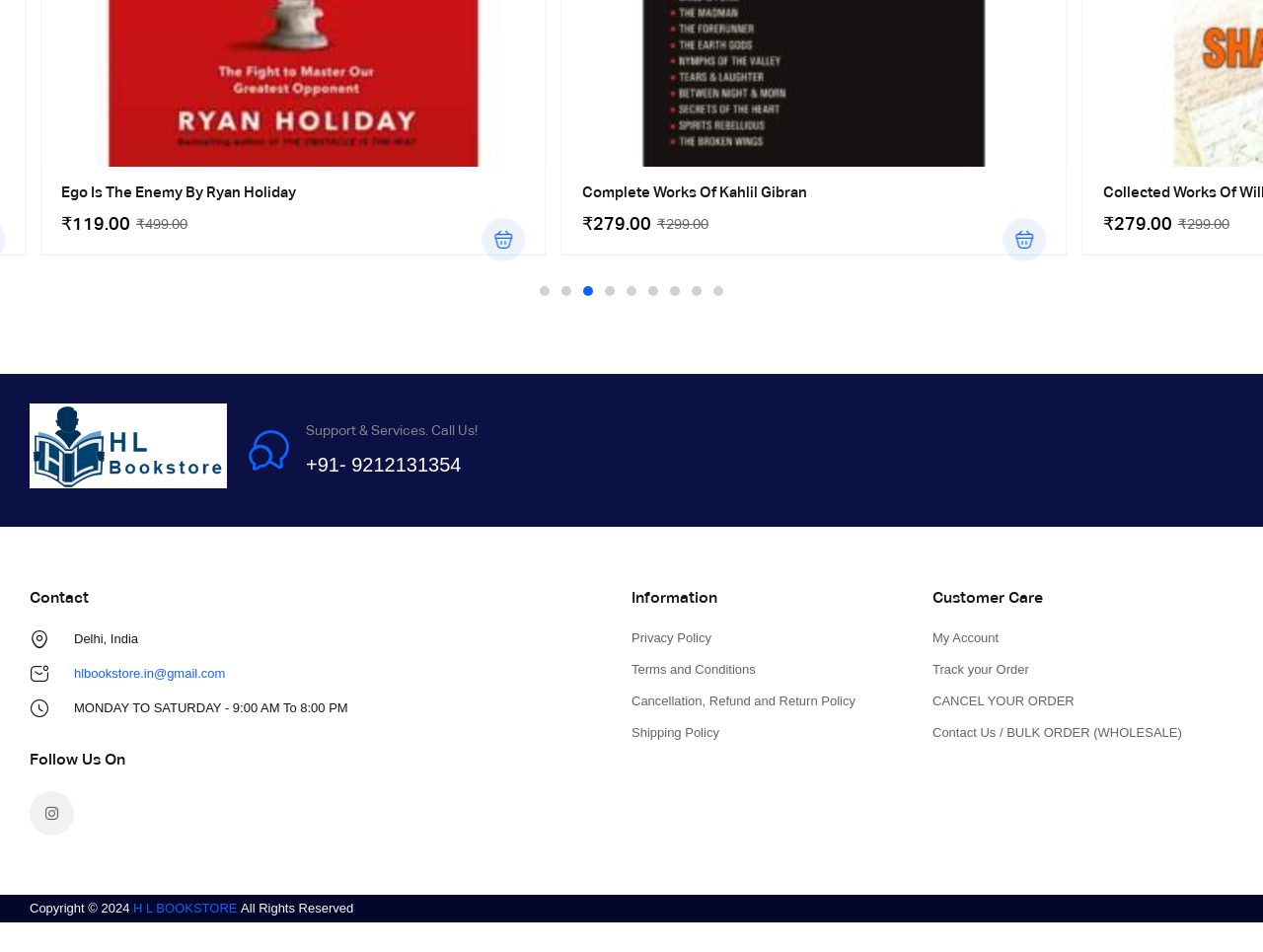Can you provide the bounding box coordinates for the element that should be clicked to implement the instruction: "View 'Terms and Conditions'"?

[0.5, 0.694, 0.723, 0.713]